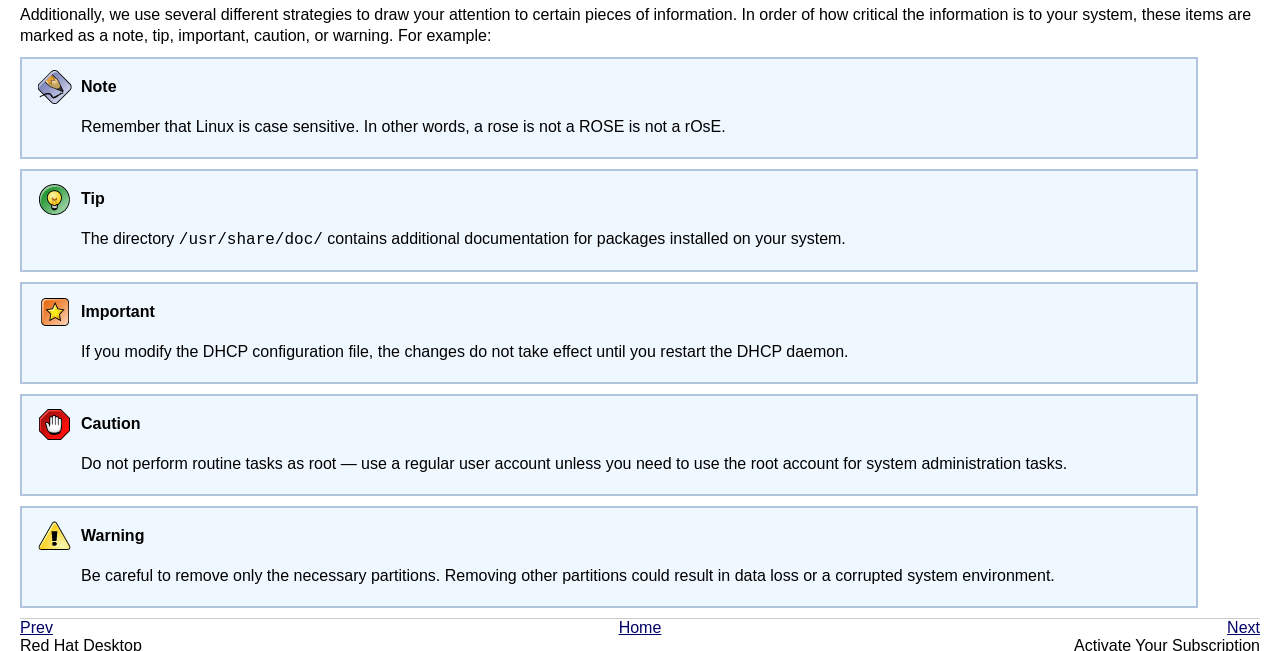What is the purpose of the links at the bottom of the page?
From the screenshot, provide a brief answer in one word or phrase.

To navigate to previous, home, or next page